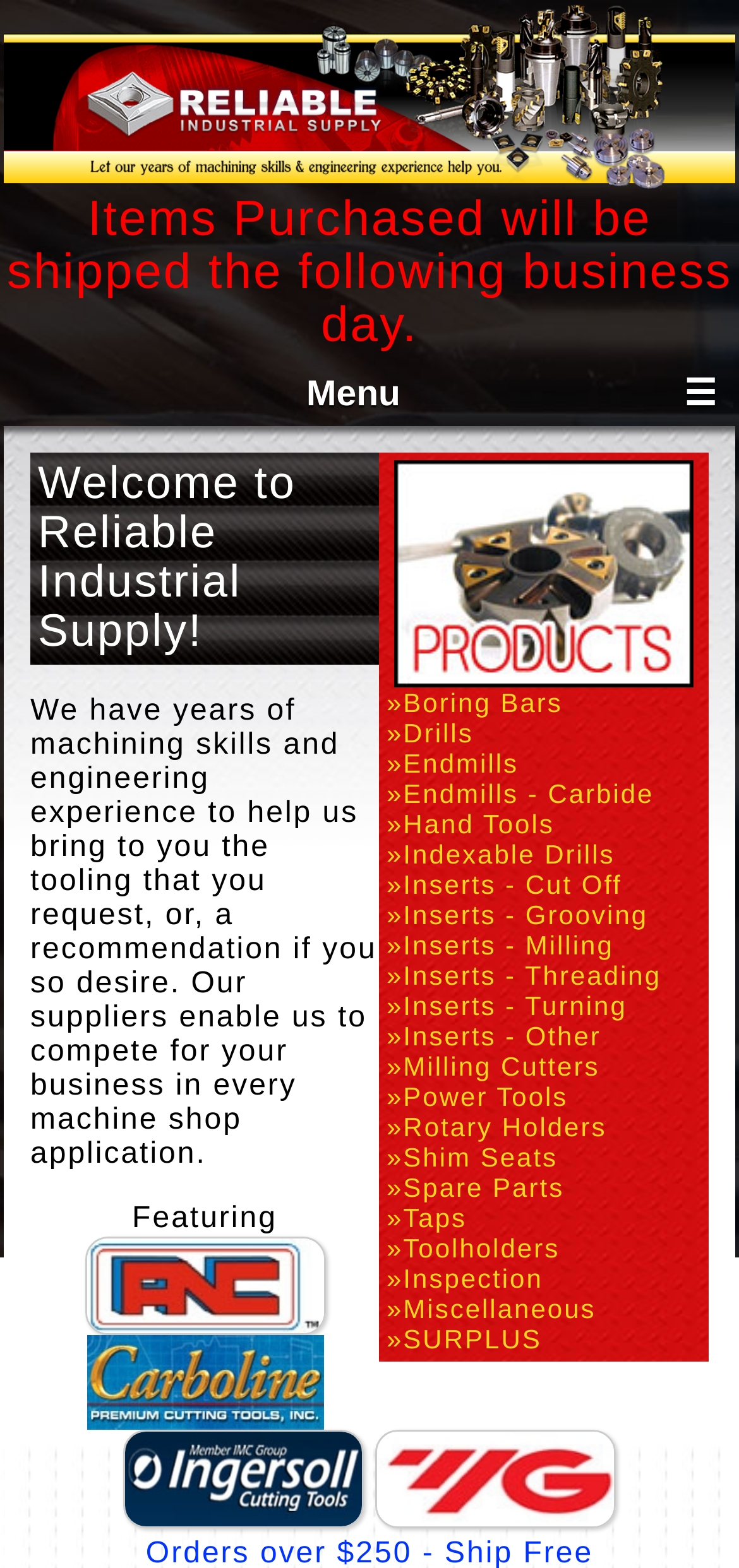What is the purpose of the company?
Carefully analyze the image and provide a thorough answer to the question.

The static text on the webpage states 'We have years of machining skills and engineering experience to help us bring to you the tooling that you request, or, a recommendation if you so desire.' This suggests that the company's purpose is to provide tooling solutions to its customers.